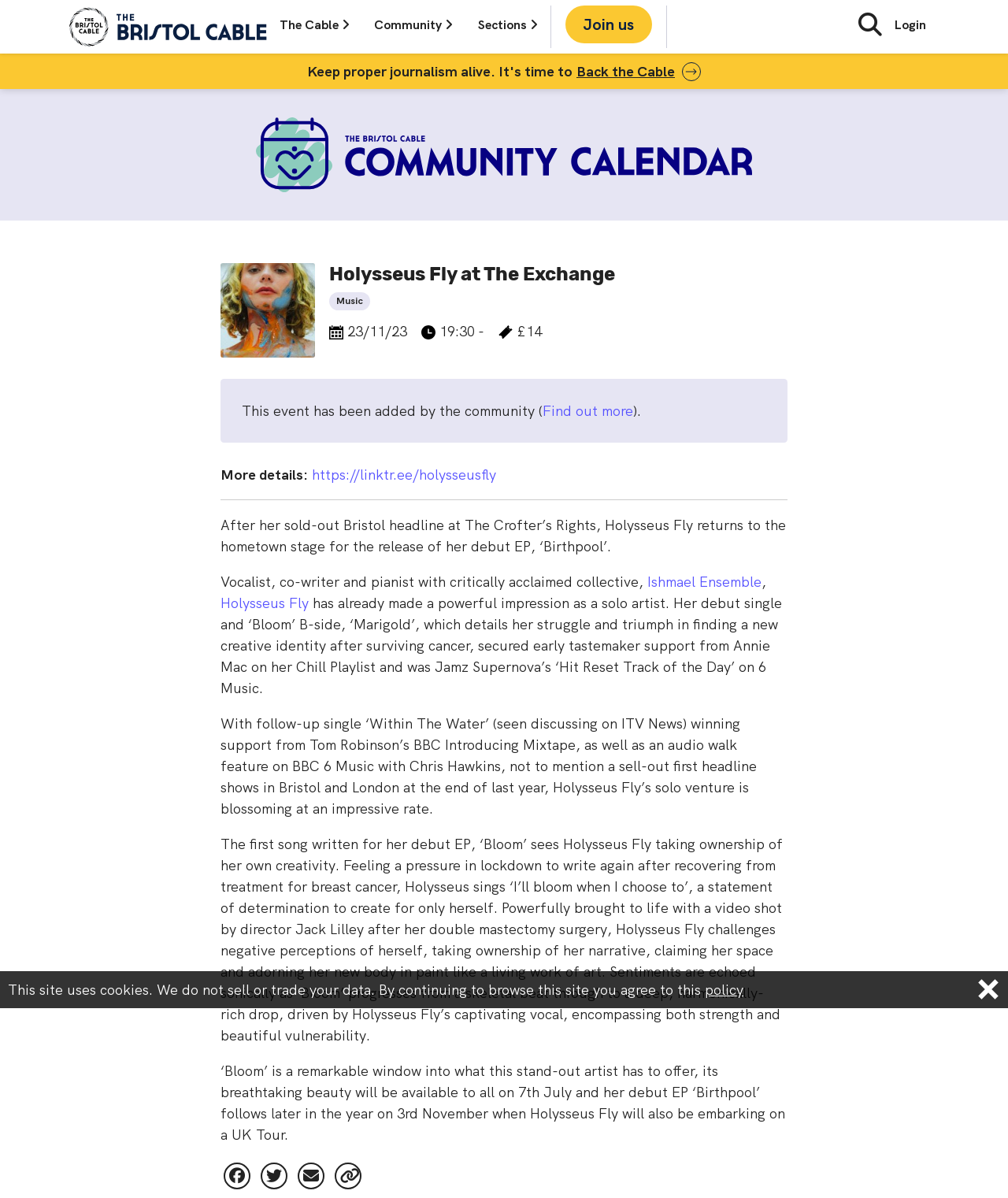Create a full and detailed caption for the entire webpage.

The webpage appears to be an event page for a music concert, specifically for Holysseus Fly at The Exchange. At the top, there is a navigation bar with links to "The Cable", "Community", "Sections", "Join us", and "Login". Below this, there is a prominent banner with the event title and a call-to-action to "Back the Cable".

The main content of the page is an article about the event, which includes an image of the performer, Holysseus Fly, and a brief description of the event. The article is divided into sections, with headings and paragraphs of text that provide more information about the event, including the date, time, and location.

There are several images and icons scattered throughout the article, including a music note icon, a calendar icon, and a pound sign icon. These images and icons are used to break up the text and add visual interest to the page.

The article also includes links to external websites, such as the performer's social media profiles and a link to buy tickets. At the bottom of the page, there is a notice about the site's cookie policy, with a link to learn more.

Overall, the page is well-organized and easy to navigate, with a clear focus on providing information about the event and encouraging users to take action.